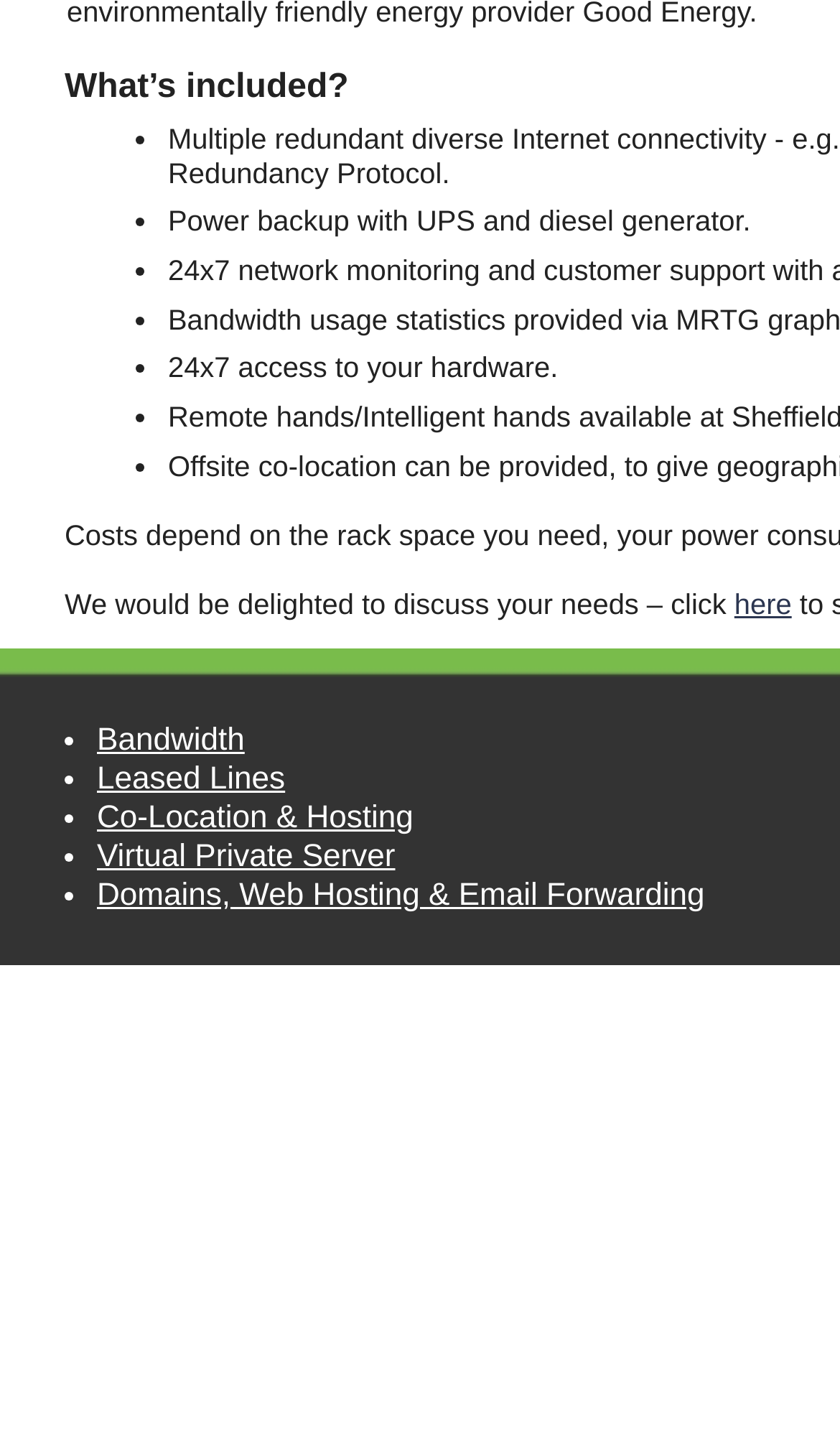Bounding box coordinates are given in the format (top-left x, top-left y, bottom-right x, bottom-right y). All values should be floating point numbers between 0 and 1. Provide the bounding box coordinate for the UI element described as: Leased Lines

[0.115, 0.527, 0.339, 0.551]